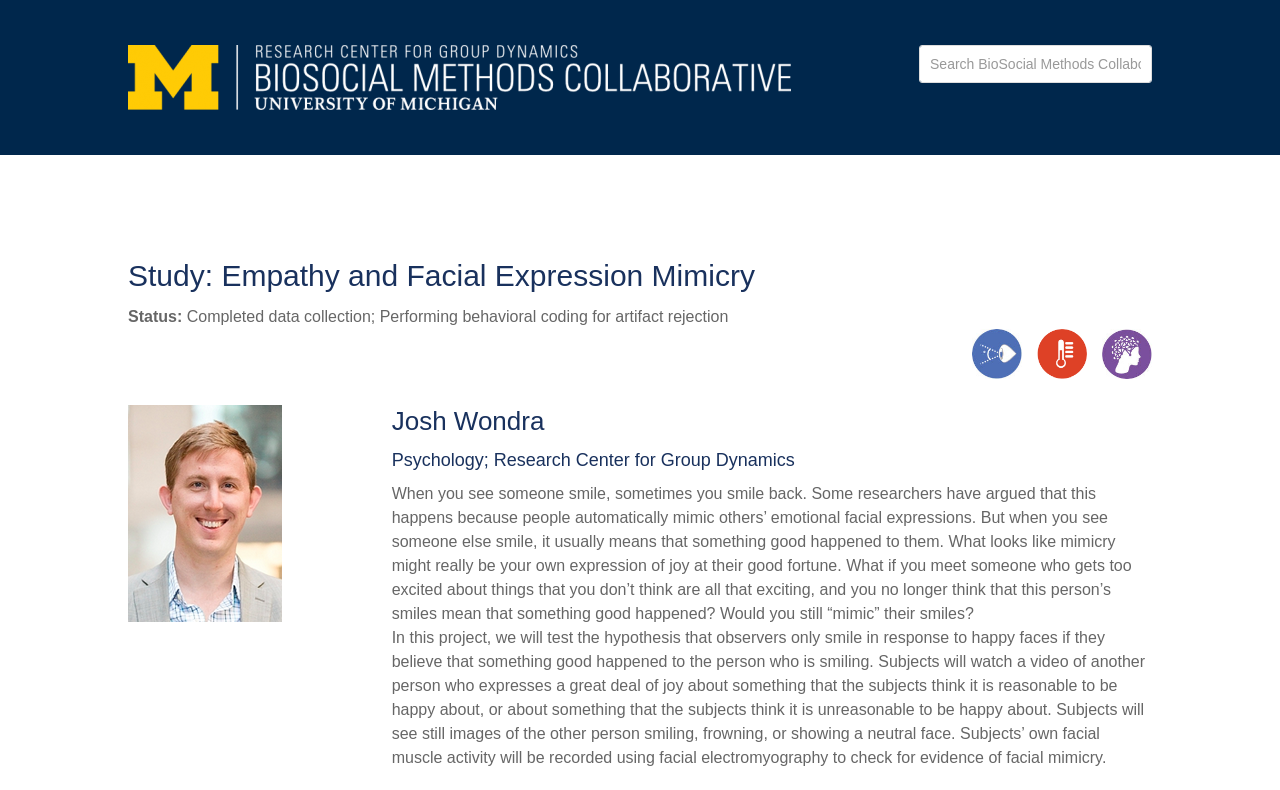Determine the bounding box coordinates of the clickable region to carry out the instruction: "Search for something".

[0.719, 0.058, 0.899, 0.104]